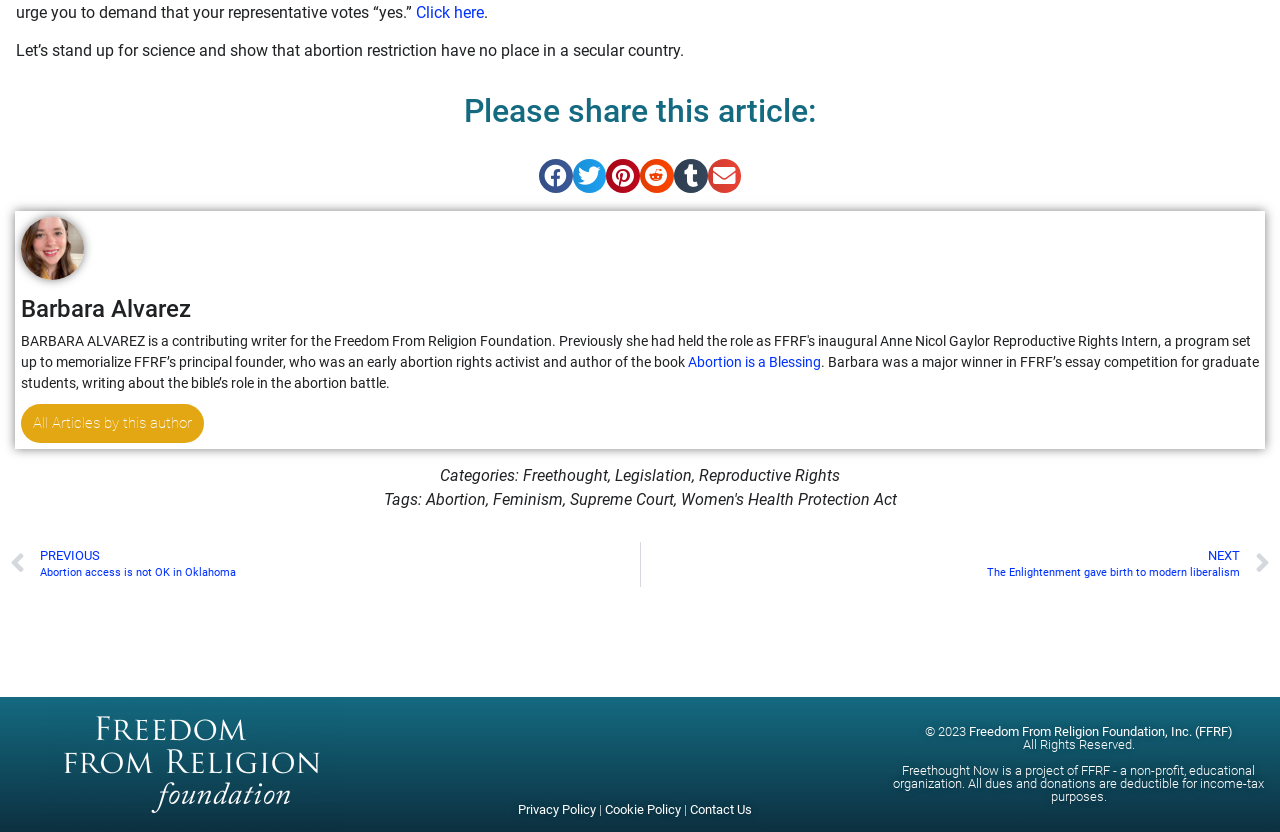What is the category of the article 'Abortion is a Blessing'?
Give a comprehensive and detailed explanation for the question.

The answer can be found by looking at the links with text 'Categories:' and 'Reproductive Rights' which are located near the article title.